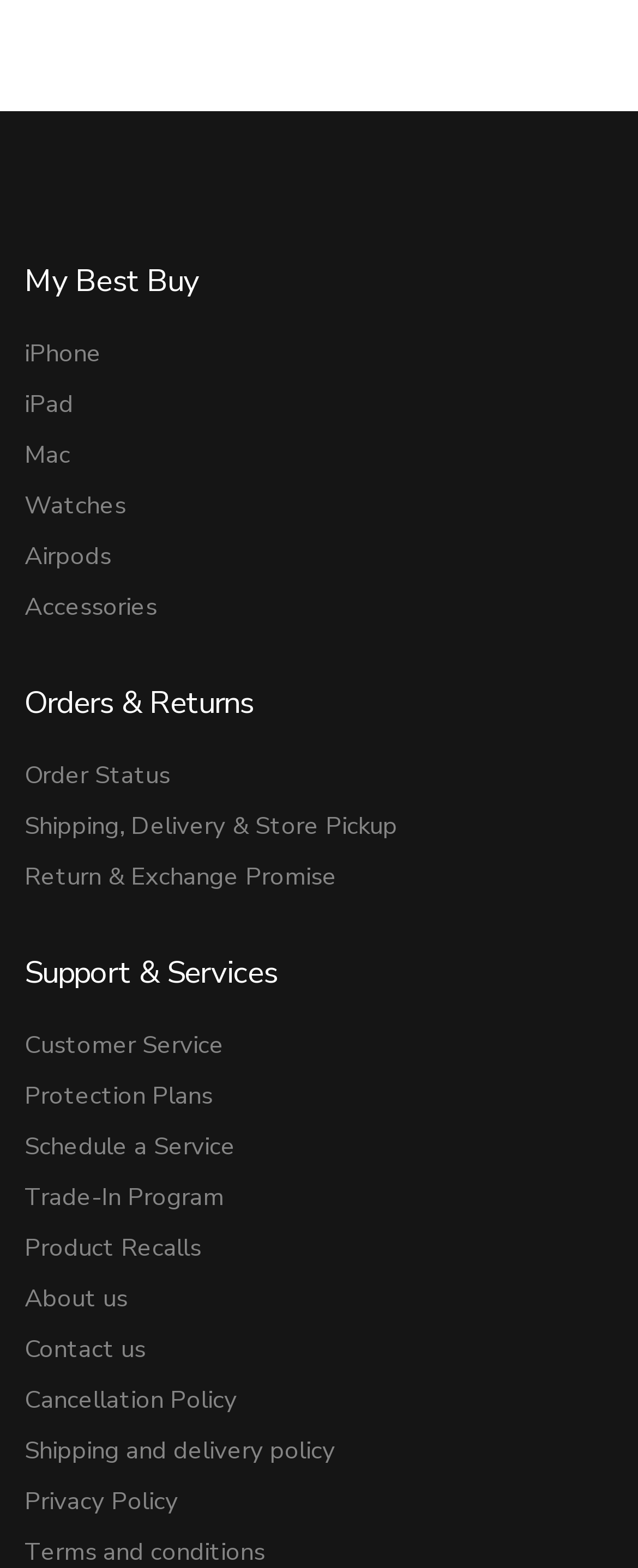Determine the bounding box of the UI element mentioned here: "Accessories". The coordinates must be in the format [left, top, right, bottom] with values ranging from 0 to 1.

[0.038, 0.375, 0.962, 0.398]